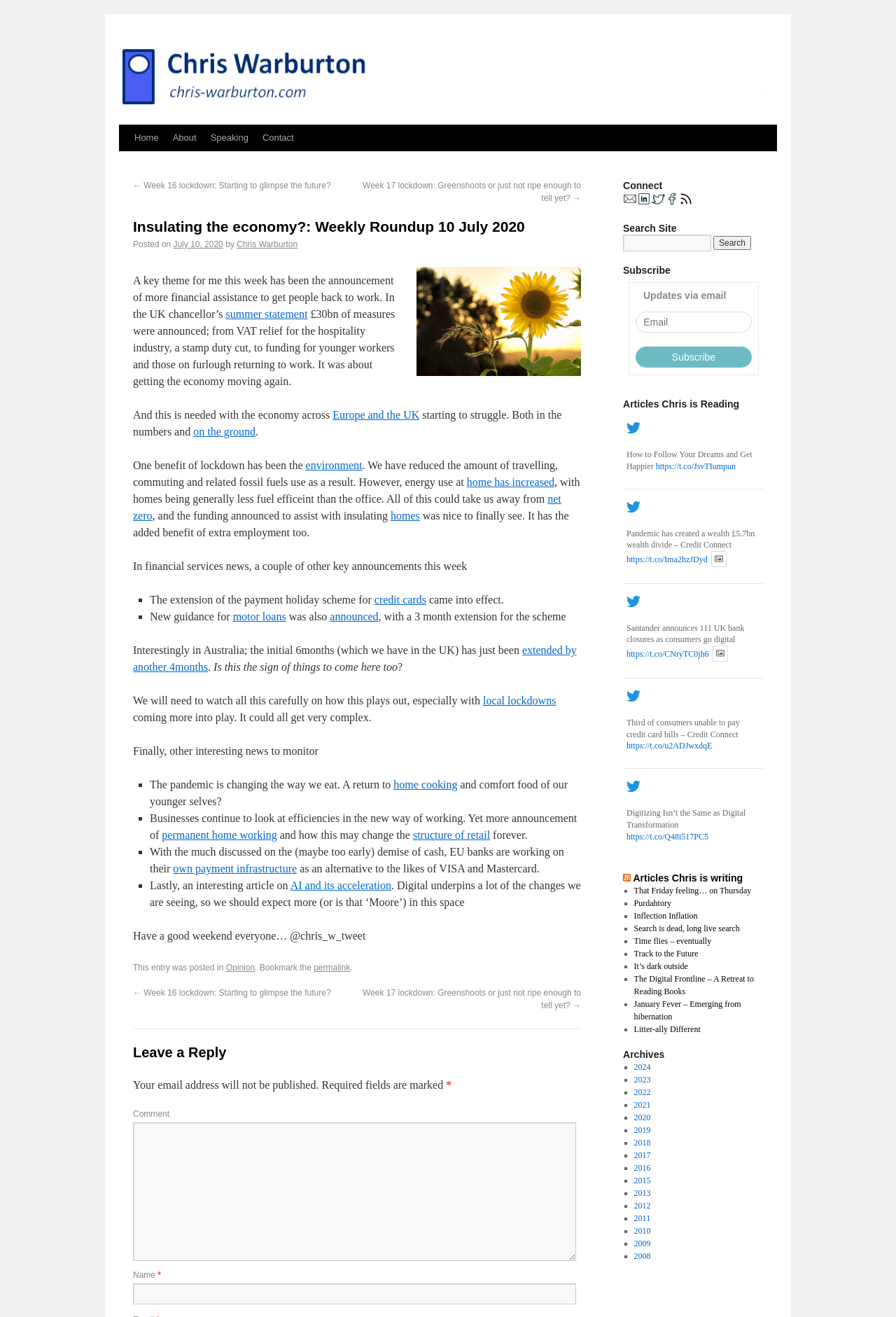From the screenshot, find the bounding box of the UI element matching this description: "structure of retail". Supply the bounding box coordinates in the form [left, top, right, bottom], each a float between 0 and 1.

[0.461, 0.63, 0.547, 0.639]